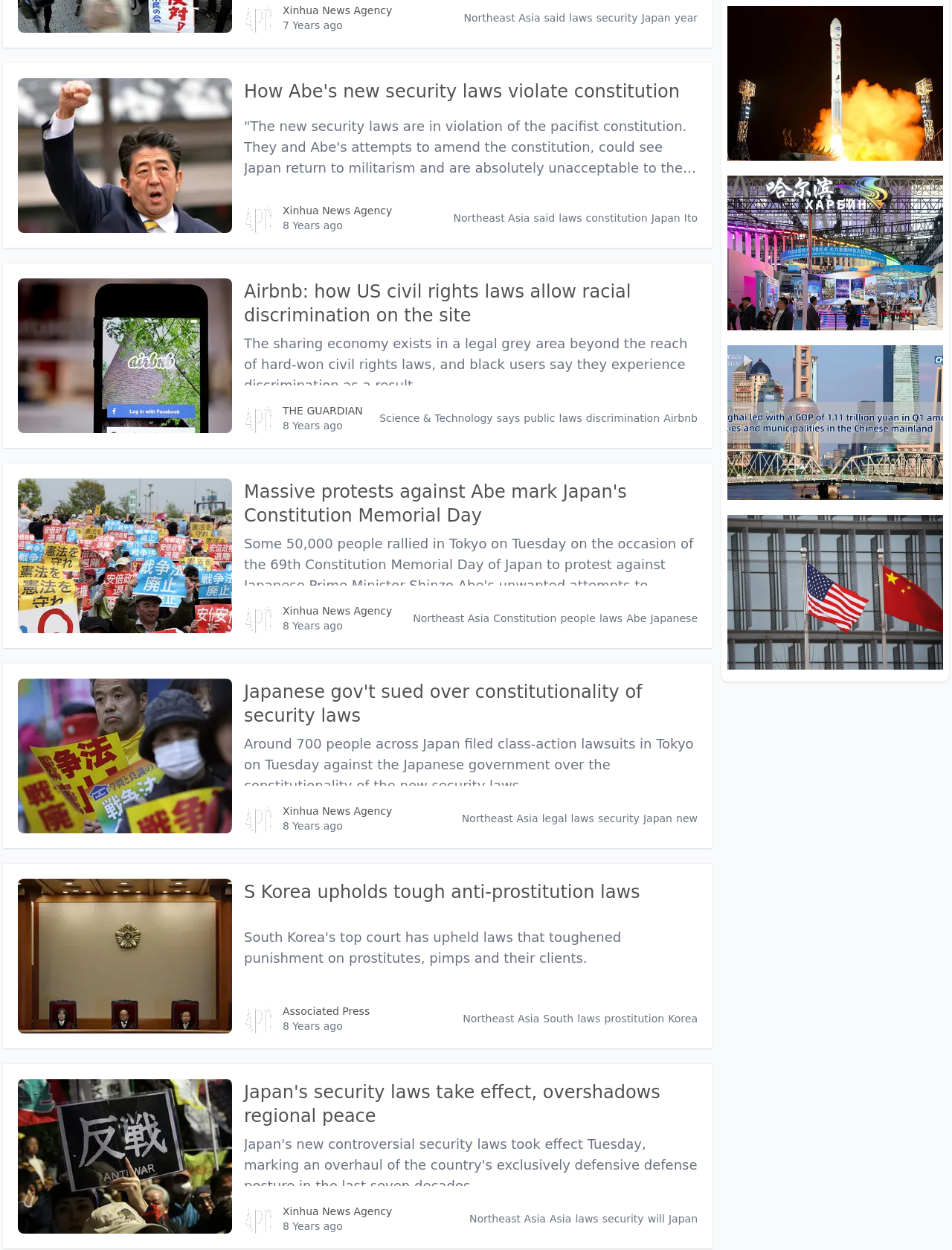Provide the bounding box coordinates for the UI element that is described by this text: "Decoding China's GDP in Q1". The coordinates should be in the form of four float numbers between 0 and 1: [left, top, right, bottom].

[0.764, 0.275, 0.991, 0.4]